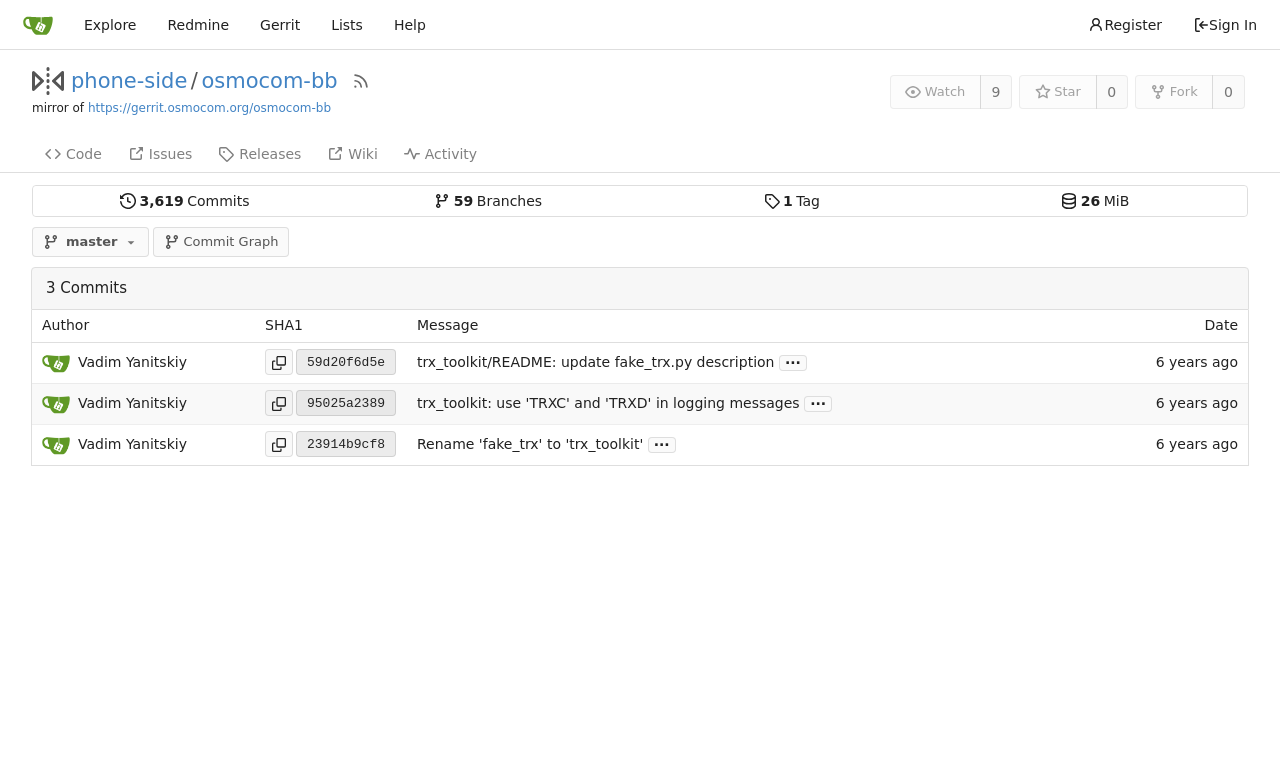Using the information in the image, could you please answer the following question in detail:
Who is the author of the latest commit?

I found the author of the latest commit in the first row of the table with the column headers 'Author', 'SHA1', 'Message', and 'Date'.